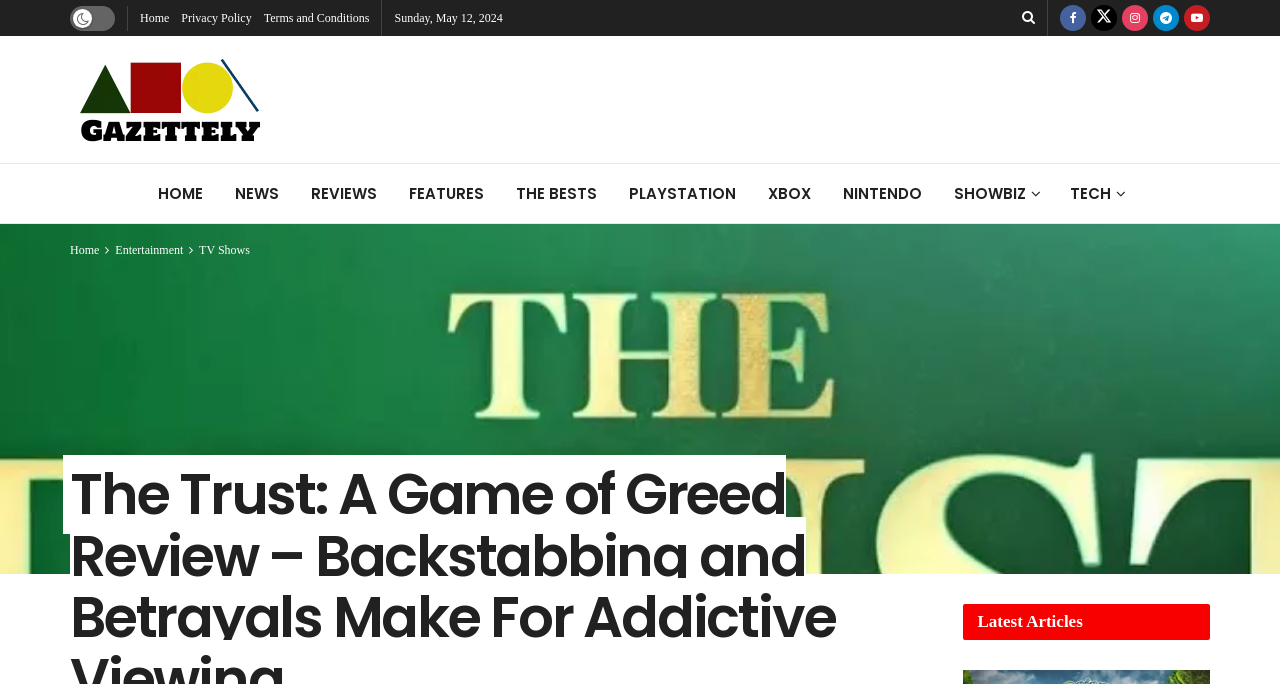Please give the bounding box coordinates of the area that should be clicked to fulfill the following instruction: "go to home page". The coordinates should be in the format of four float numbers from 0 to 1, i.e., [left, top, right, bottom].

[0.109, 0.0, 0.132, 0.053]